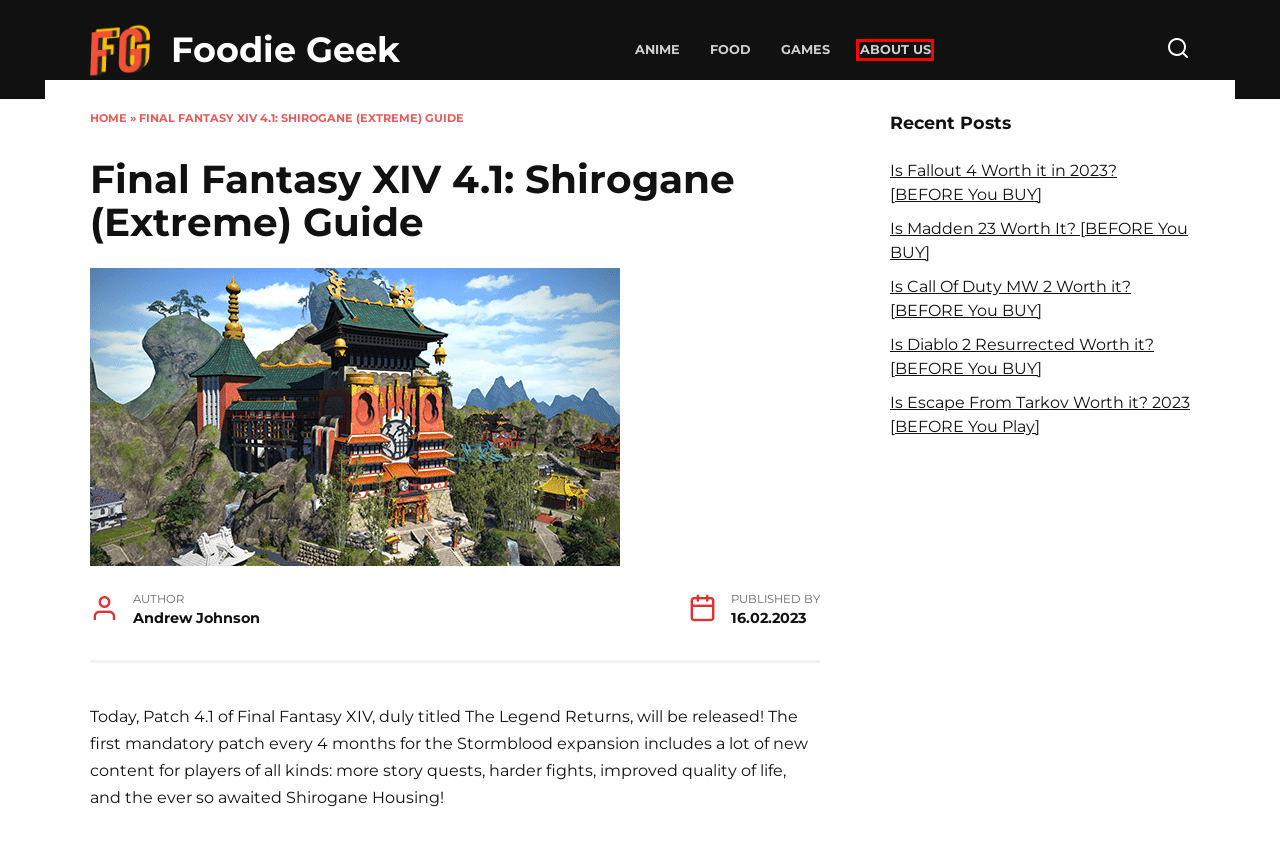Assess the screenshot of a webpage with a red bounding box and determine which webpage description most accurately matches the new page after clicking the element within the red box. Here are the options:
A. Food - Foodie Geek
B. About Us - Foodie Geek
C. Is Diablo 2 Resurrected Worth it? [BEFORE You BUY] - Foodie Geek
D. Is Fallout 4 Worth it in 2023? [BEFORE You BUY] - Foodie Geek
E. Foodie Geek - Food, Games, Anime, Music & More!
F. Is Escape From Tarkov Worth it? 2023 [BEFORE You Play] - Foodie Geek
G. Games - Foodie Geek
H. Anime - Foodie Geek

B